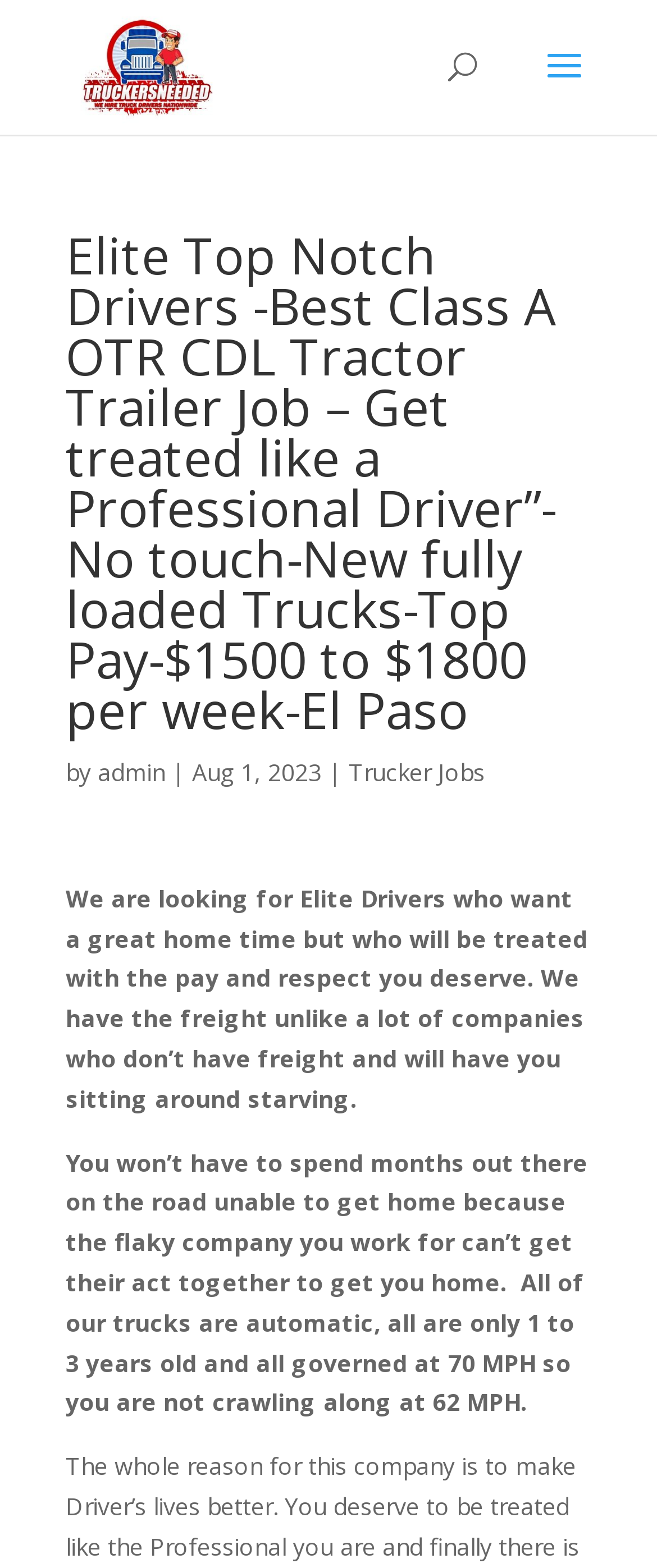What is the maximum speed of the trucks?
Please give a detailed and elaborate answer to the question based on the image.

According to the webpage, 'all of our trucks... are all governed at 70 MPH', which means that the maximum speed of the trucks is 70 MPH.